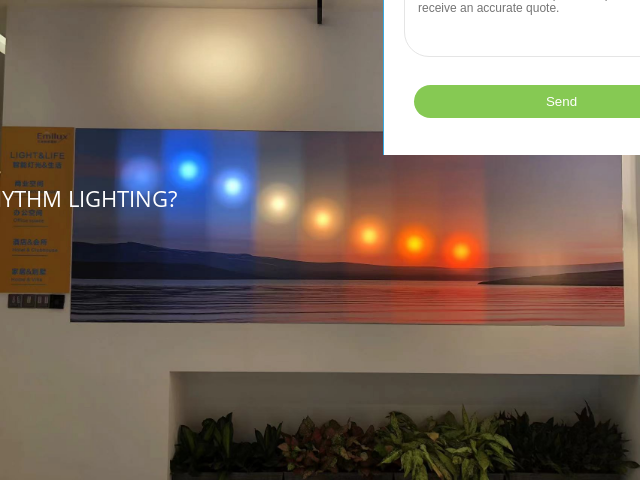What is the purpose of rhythm lighting?
Using the image, answer in one word or phrase.

Enhance mood and quality of life